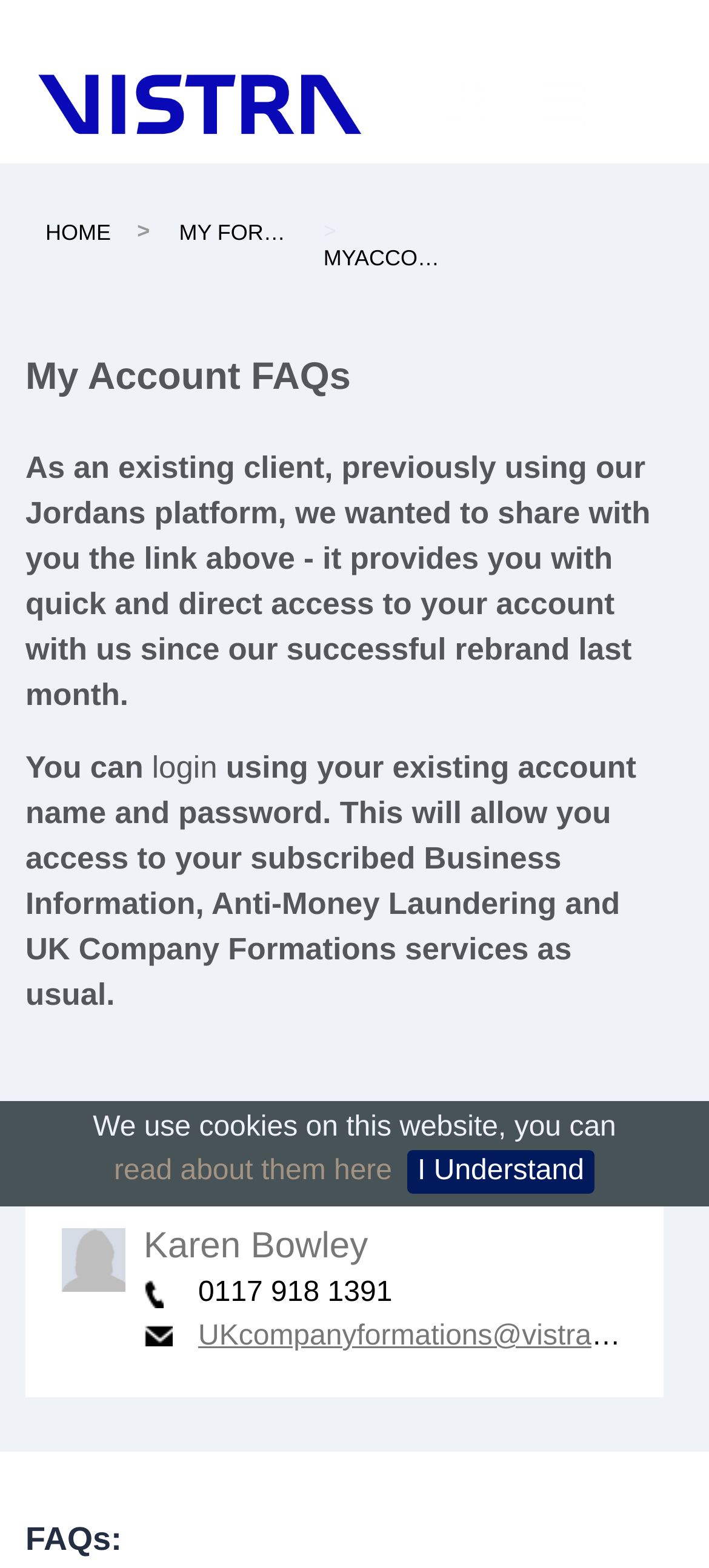Give a detailed explanation of the elements present on the webpage.

This webpage is about MyAccount FAQs, with a prominent heading at the top center of the page. Below the heading, there is a brief introduction explaining that the page provides quick and direct access to the user's account since the company's rebrand last month. The introduction is divided into three paragraphs, with the first paragraph mentioning the link to access the account, the second paragraph explaining how to login using the existing account name and password, and the third paragraph highlighting the services available after login.

At the top right corner of the page, there is a link to "Vistra Business Portal" with an accompanying image. Below it, there is a breadcrumb navigation menu with links to "HOME", "MY FORMATIONS UPDATES", and "MYACCOUNT FAQS".

On the top left corner, there is a notification about the use of cookies on the website, with a link to read more about it and an "I Understand" button. 

In the middle of the page, there is a section with a heading "Do you have a question?" followed by a link to "Ask Karen". Below it, there is a section about Karen Bowley, with a link to her name, a phone number, and an email address.

At the bottom of the page, there is a heading "FAQs:" which suggests that the page may contain a list of frequently asked questions, but the list is not provided in the given accessibility tree.